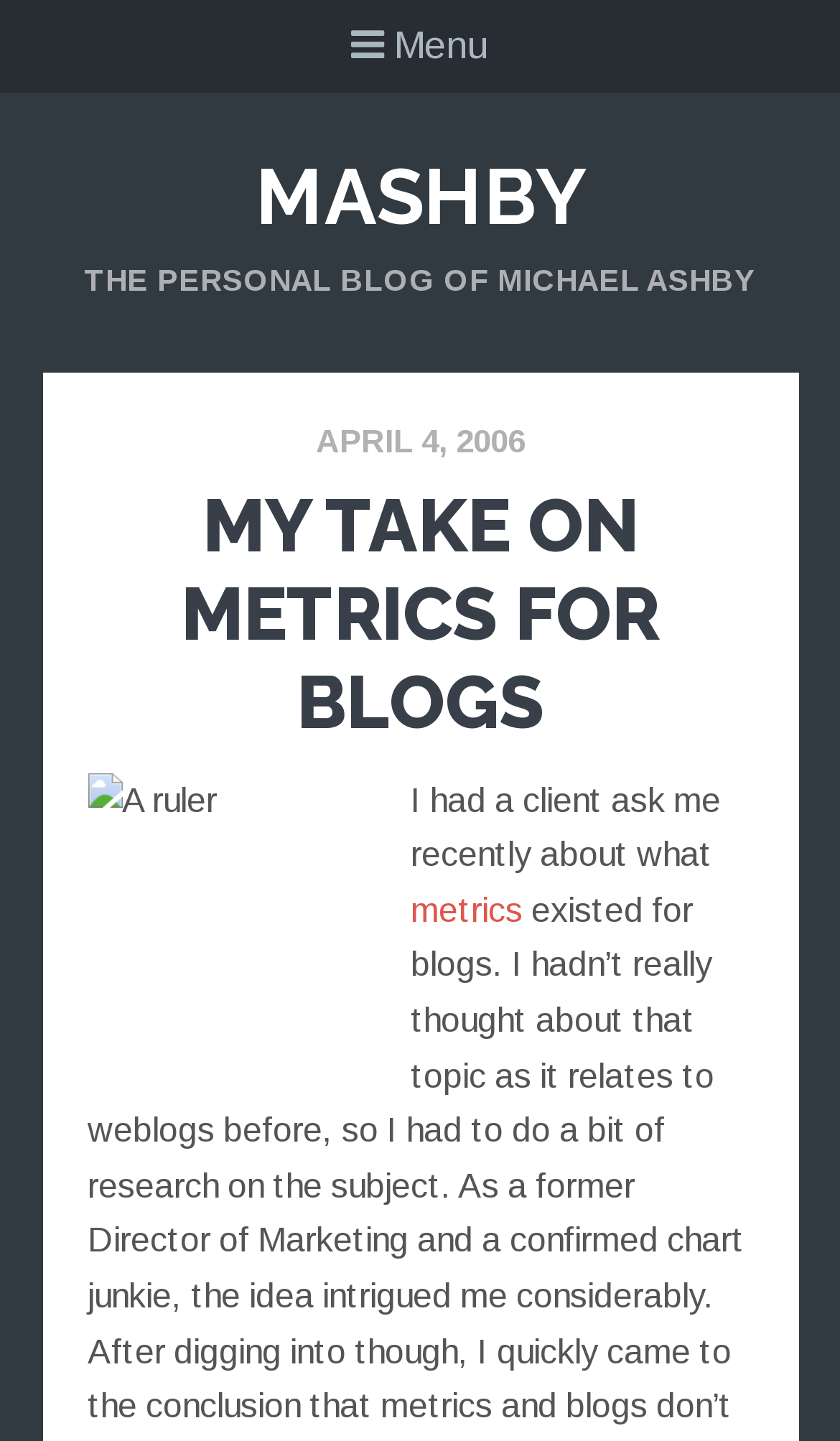Create a full and detailed caption for the entire webpage.

The webpage is a blog post titled "My Take On Metrics For Blogs" on the mashby website. At the top left corner, there is a menu link with a hamburger icon. Below the menu, there is a group of elements that spans most of the width of the page. Within this group, the website's title "MASHBY" is prominently displayed in a heading, with a link to the website's homepage. Next to the title, there is a static text describing the website as "THE PERSONAL BLOG OF MICHAEL ASHBY".

Below the title and description, there is a header section that takes up about half of the page's height. Within this section, there is a link to the date "APRIL 4, 2006" and a heading that repeats the title of the blog post "MY TAKE ON METRICS FOR BLOGS". The heading is a link, and it is positioned below the date link.

To the right of the header section, there is an image of a ruler. Below the image, there is a block of text that starts with "I had a client ask me recently about what". Within this text, there is a link to the word "metrics".